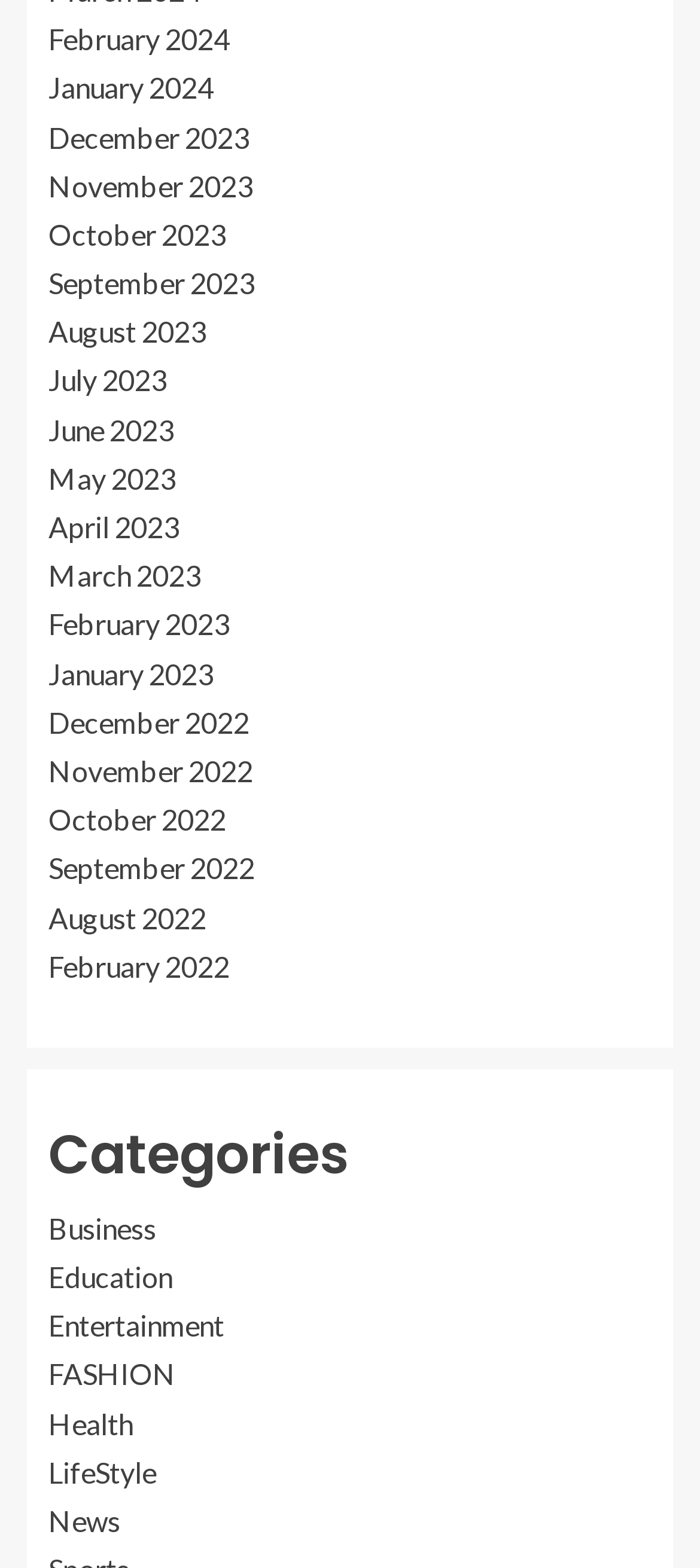Identify the bounding box of the HTML element described here: "Education". Provide the coordinates as four float numbers between 0 and 1: [left, top, right, bottom].

[0.069, 0.803, 0.246, 0.825]